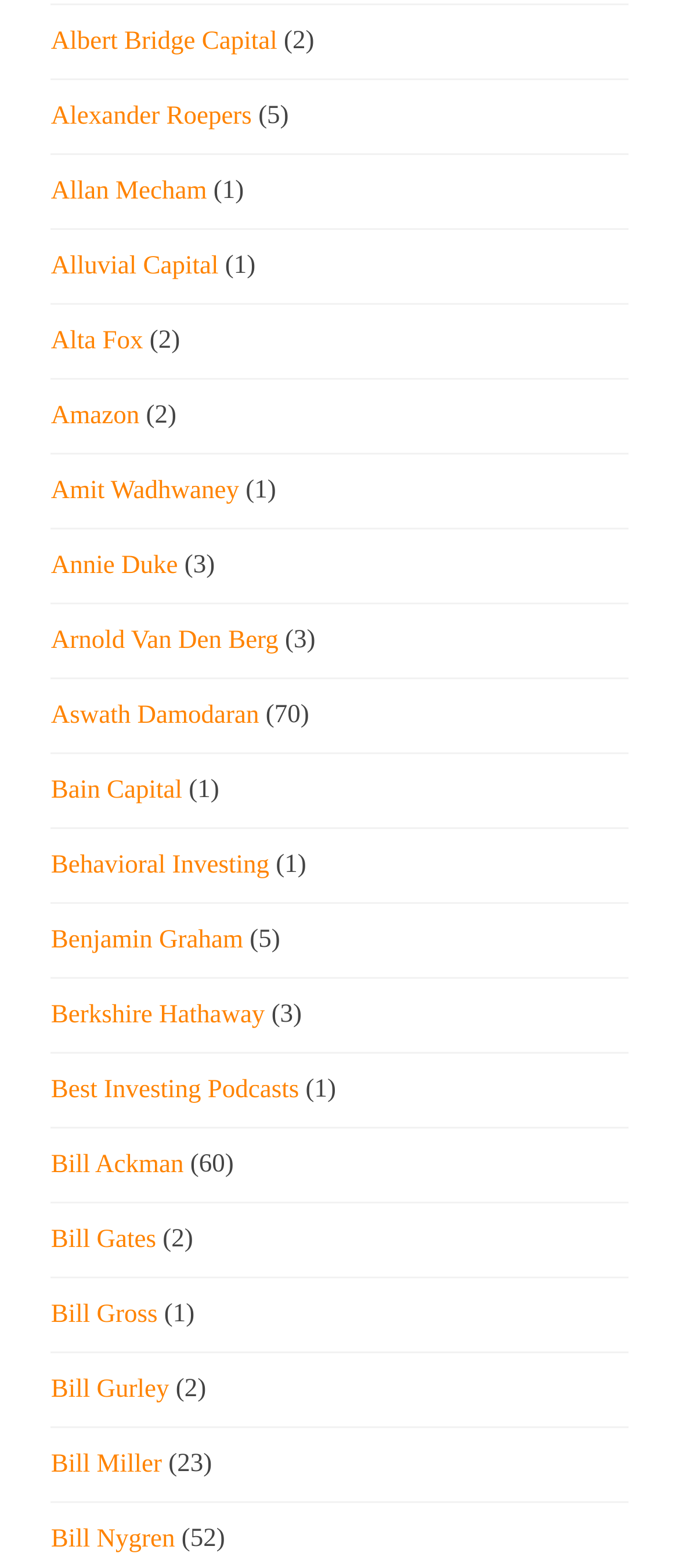What is the name of the person associated with the link 'Bill Ackman'?
Please give a detailed and elaborate explanation in response to the question.

I looked at the link element with OCR text 'Bill Ackman', and it is associated with the person Bill Ackman.